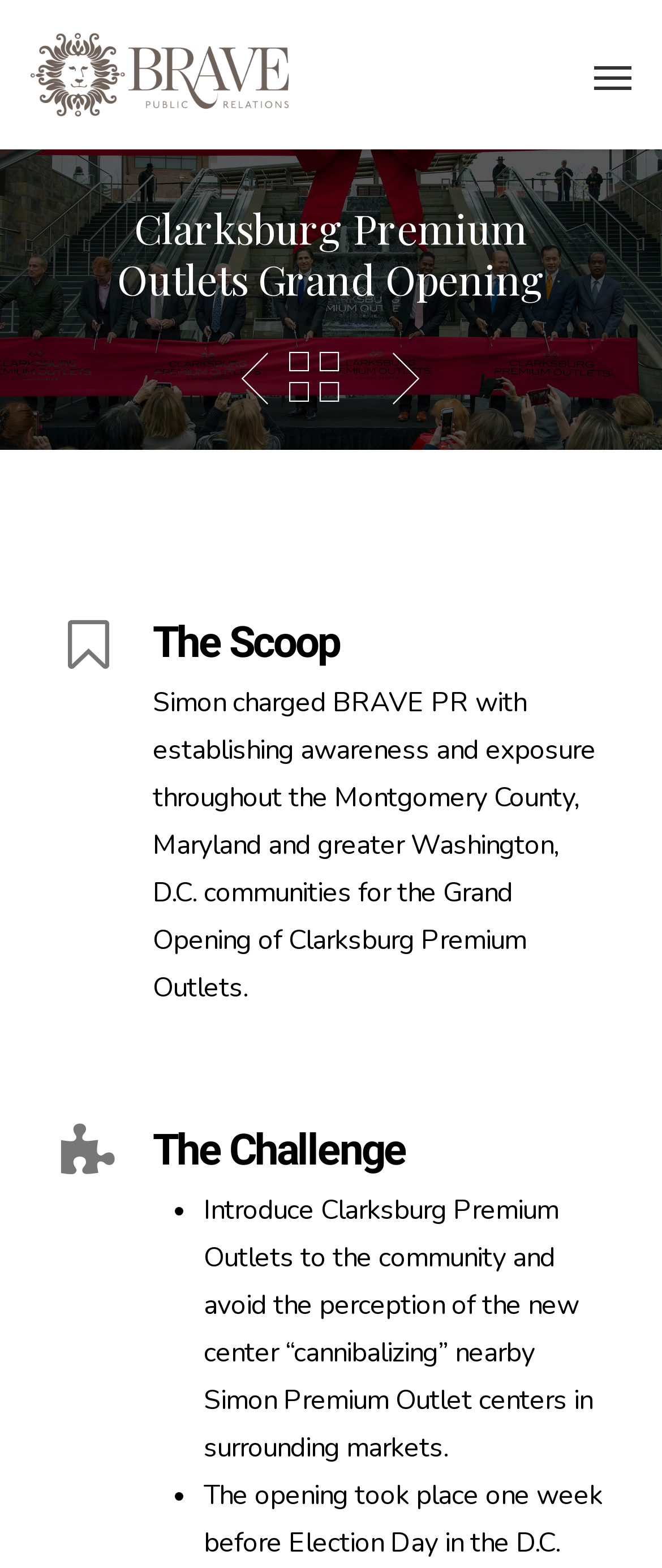Explain the webpage in detail.

The webpage is about the grand opening of Clarksburg Premium Outlets, with a focus on the public relations efforts by BRAVE Public Relations. At the top left, there is a link to BRAVE Public Relations, accompanied by an image with the same name. 

Below this, there is a prominent heading that reads "Clarksburg Premium Outlets Grand Opening". On the right side of the page, near the top, there are three links with icons, likely representing social media profiles.

The main content of the page is divided into three sections. The first section, headed by "The Scoop", provides a brief overview of the project, stating that BRAVE PR was tasked with creating awareness and exposure for the grand opening of Clarksburg Premium Outlets in Montgomery County, Maryland, and the Washington, D.C. area.

The second section, headed by "The Challenge", outlines the difficulties faced by BRAVE PR, including introducing the new center to the community without creating the perception that it would harm nearby Simon Premium Outlet centers. This section is presented in a list format, with two bullet points detailing the specific challenges.